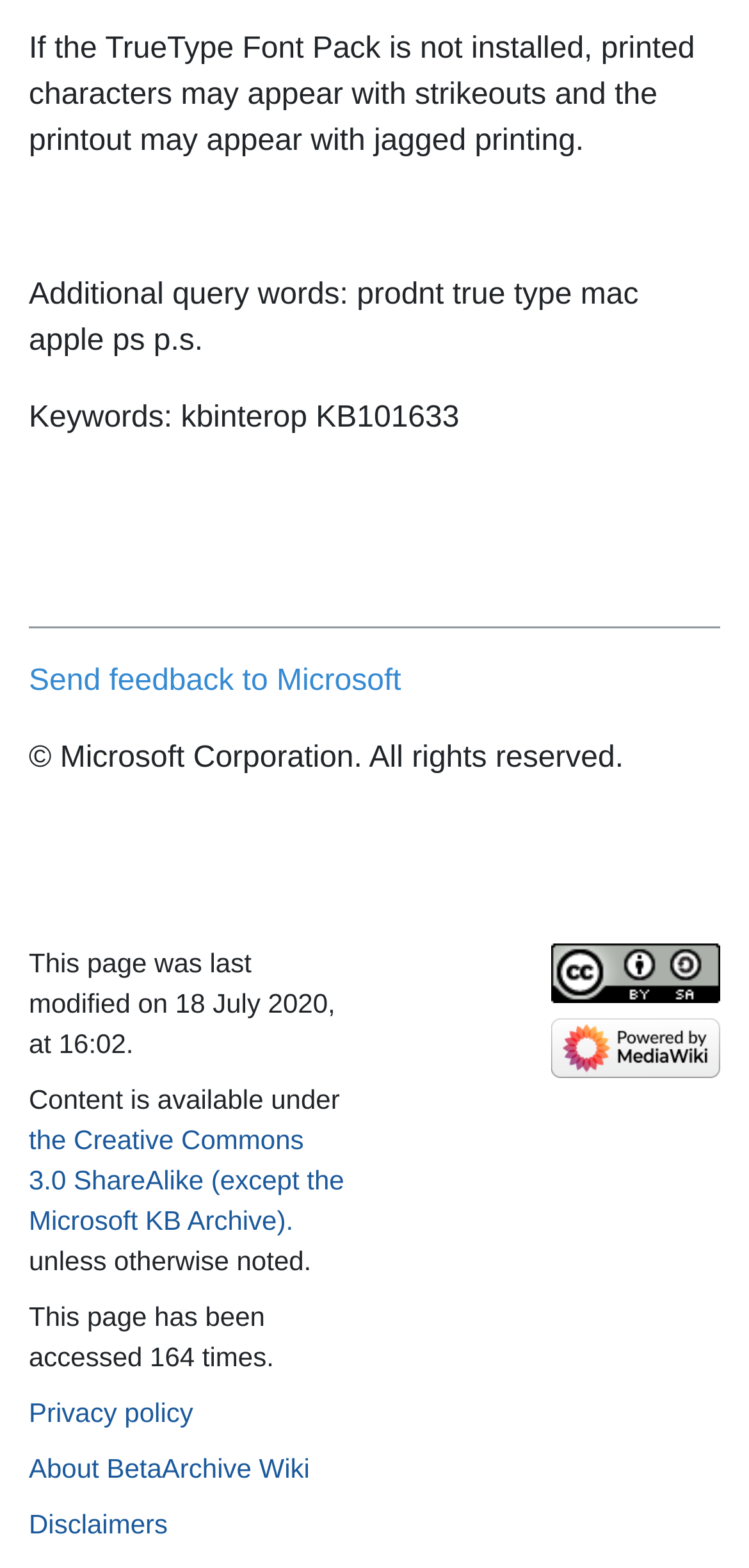Please specify the bounding box coordinates in the format (top-left x, top-left y, bottom-right x, bottom-right y), with all values as floating point numbers between 0 and 1. Identify the bounding box of the UI element described by: Send feedback to Microsoft

[0.038, 0.424, 0.536, 0.444]